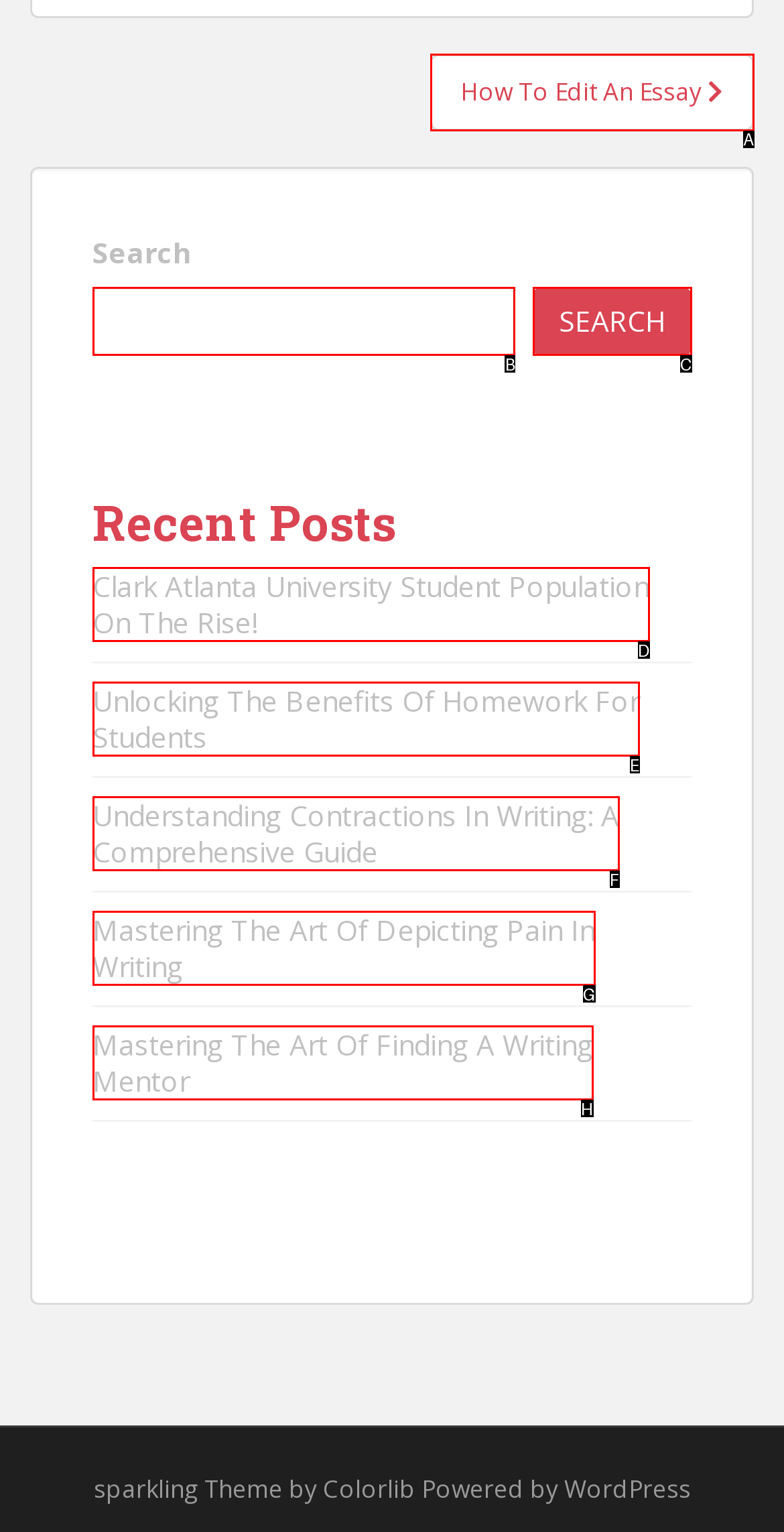From the given options, find the HTML element that fits the description: parent_node: SEARCH name="s". Reply with the letter of the chosen element.

B